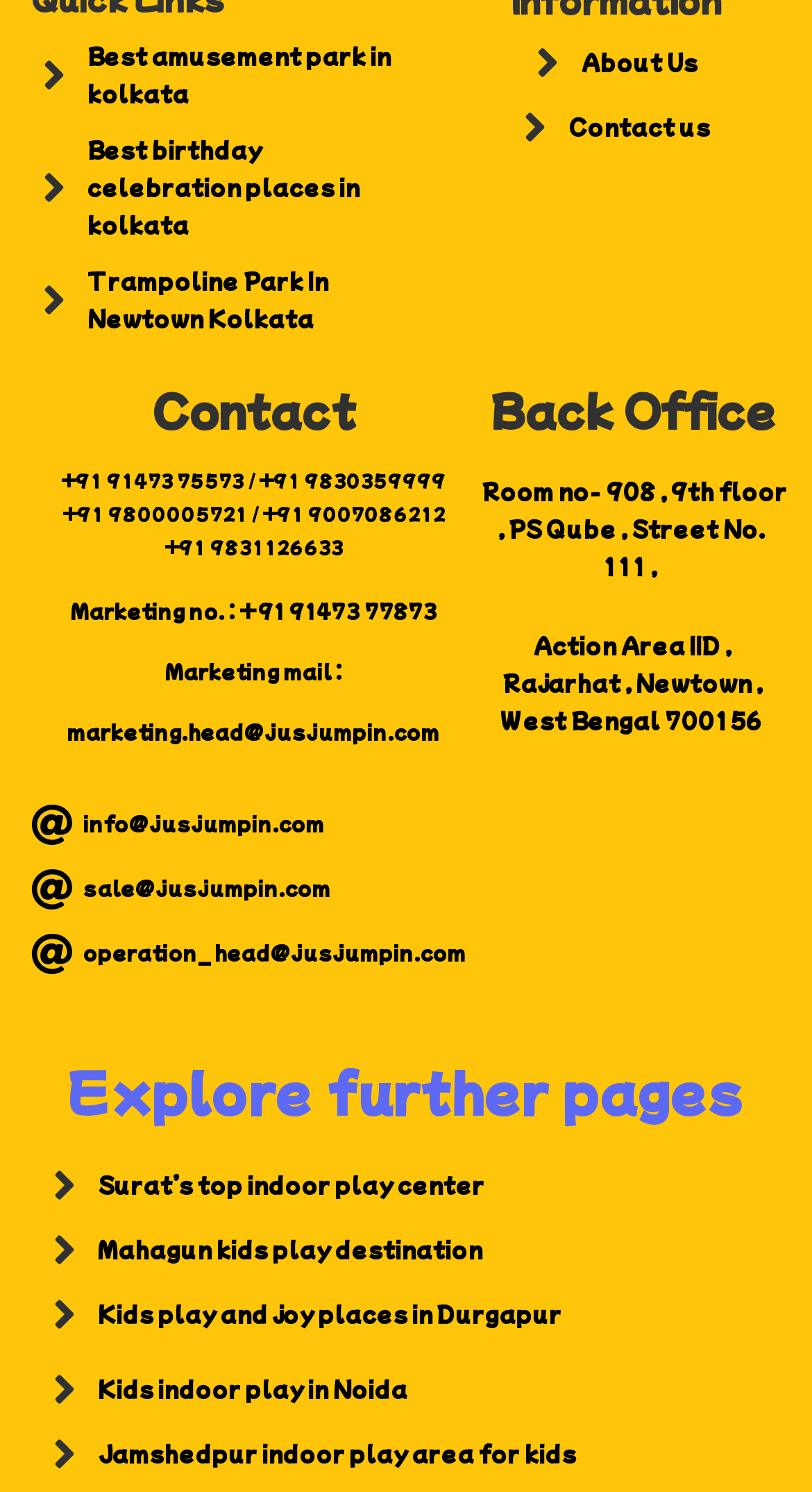Kindly determine the bounding box coordinates for the area that needs to be clicked to execute this instruction: "Call +91 91473 75573".

[0.075, 0.314, 0.306, 0.329]